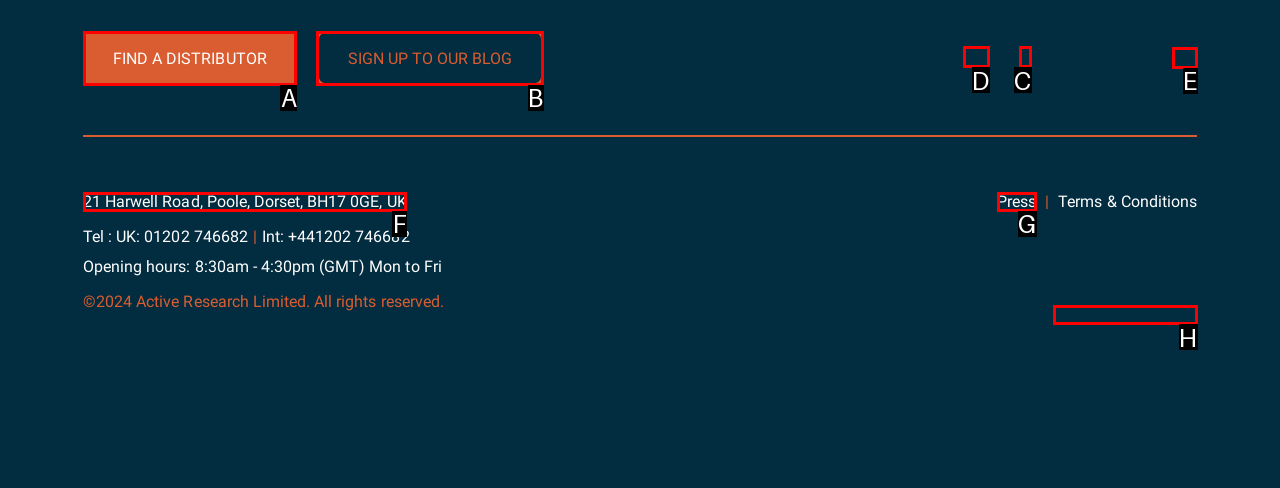Point out the option that needs to be clicked to fulfill the following instruction: Visit Twitter page
Answer with the letter of the appropriate choice from the listed options.

D